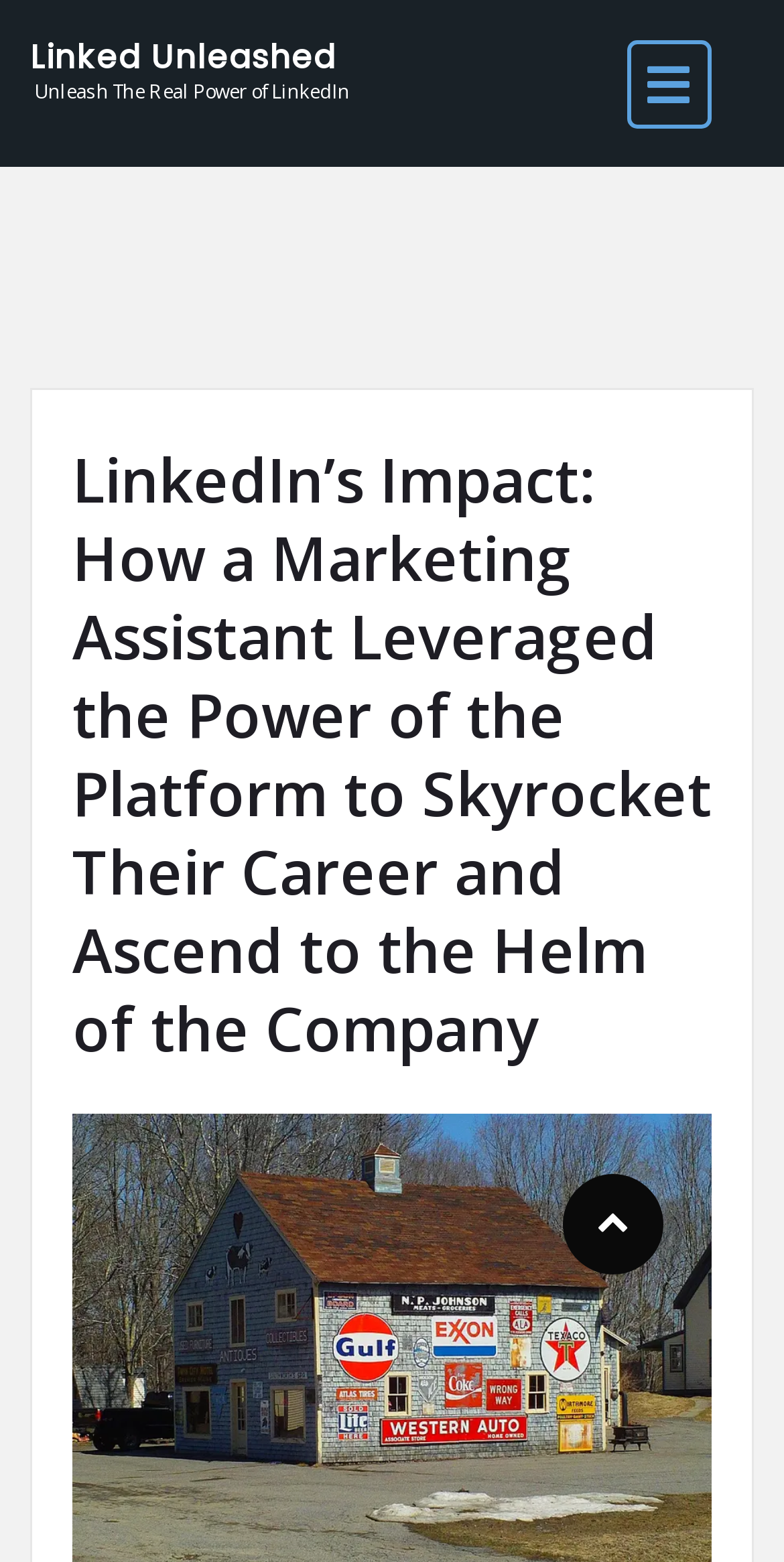Provide a single word or phrase answer to the question: 
What is the text above the heading?

Unleash The Real Power of LinkedIn